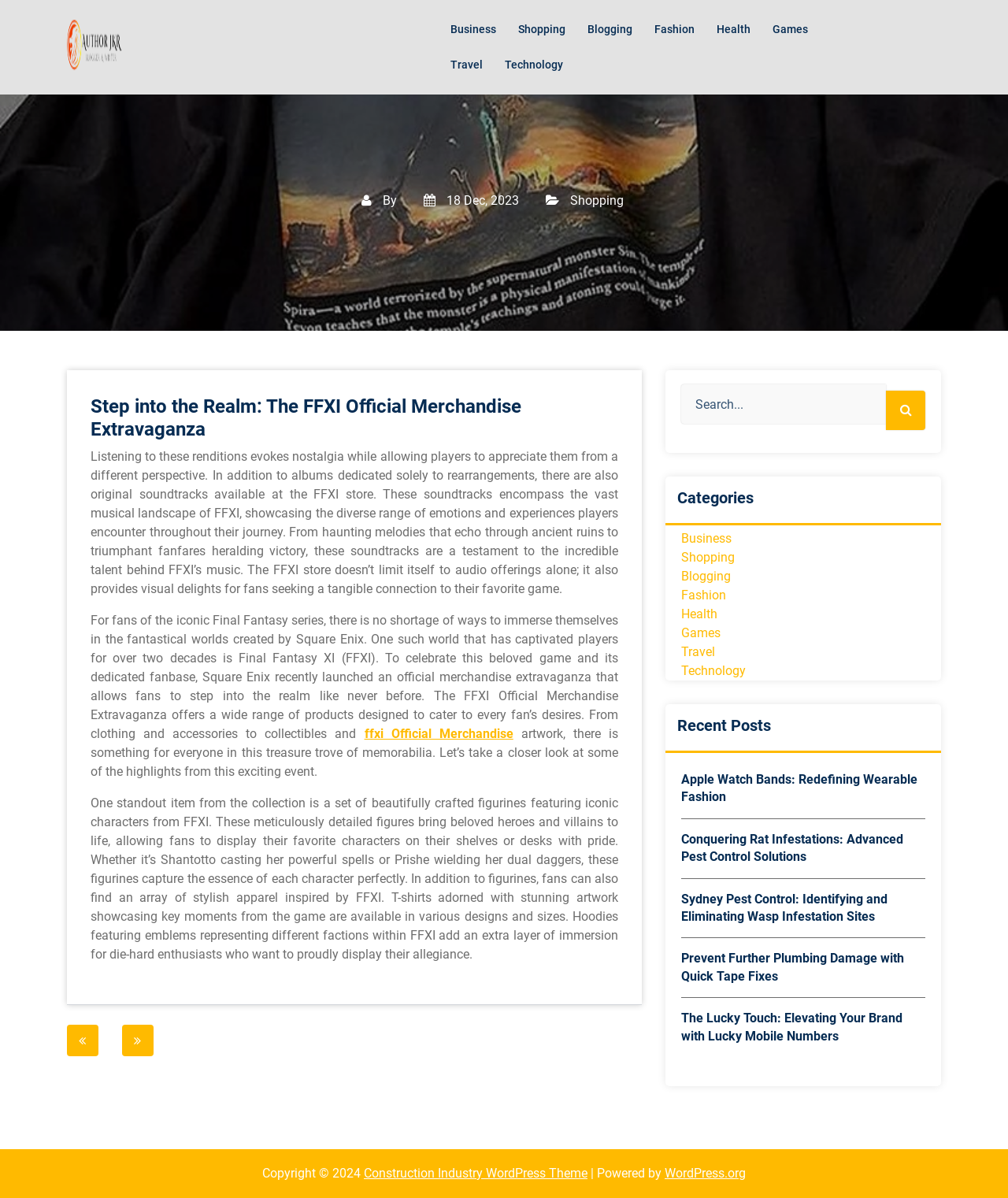Please specify the bounding box coordinates in the format (top-left x, top-left y, bottom-right x, bottom-right y), with values ranging from 0 to 1. Identify the bounding box for the UI component described as follows: Construction Industry WordPress Theme

[0.361, 0.973, 0.583, 0.985]